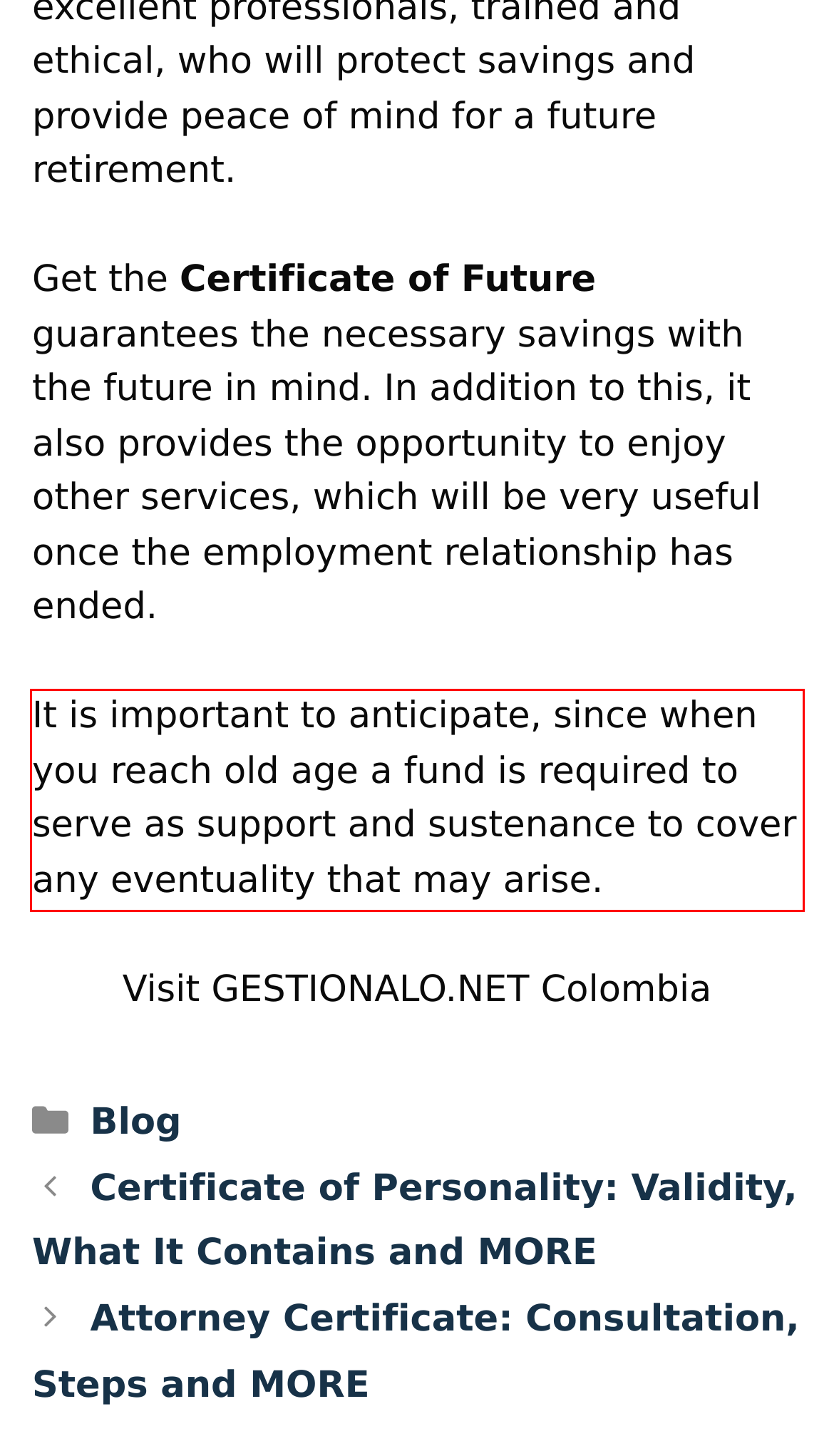In the screenshot of the webpage, find the red bounding box and perform OCR to obtain the text content restricted within this red bounding box.

It is important to anticipate, since when you reach old age a fund is required to serve as support and sustenance to cover any eventuality that may arise.